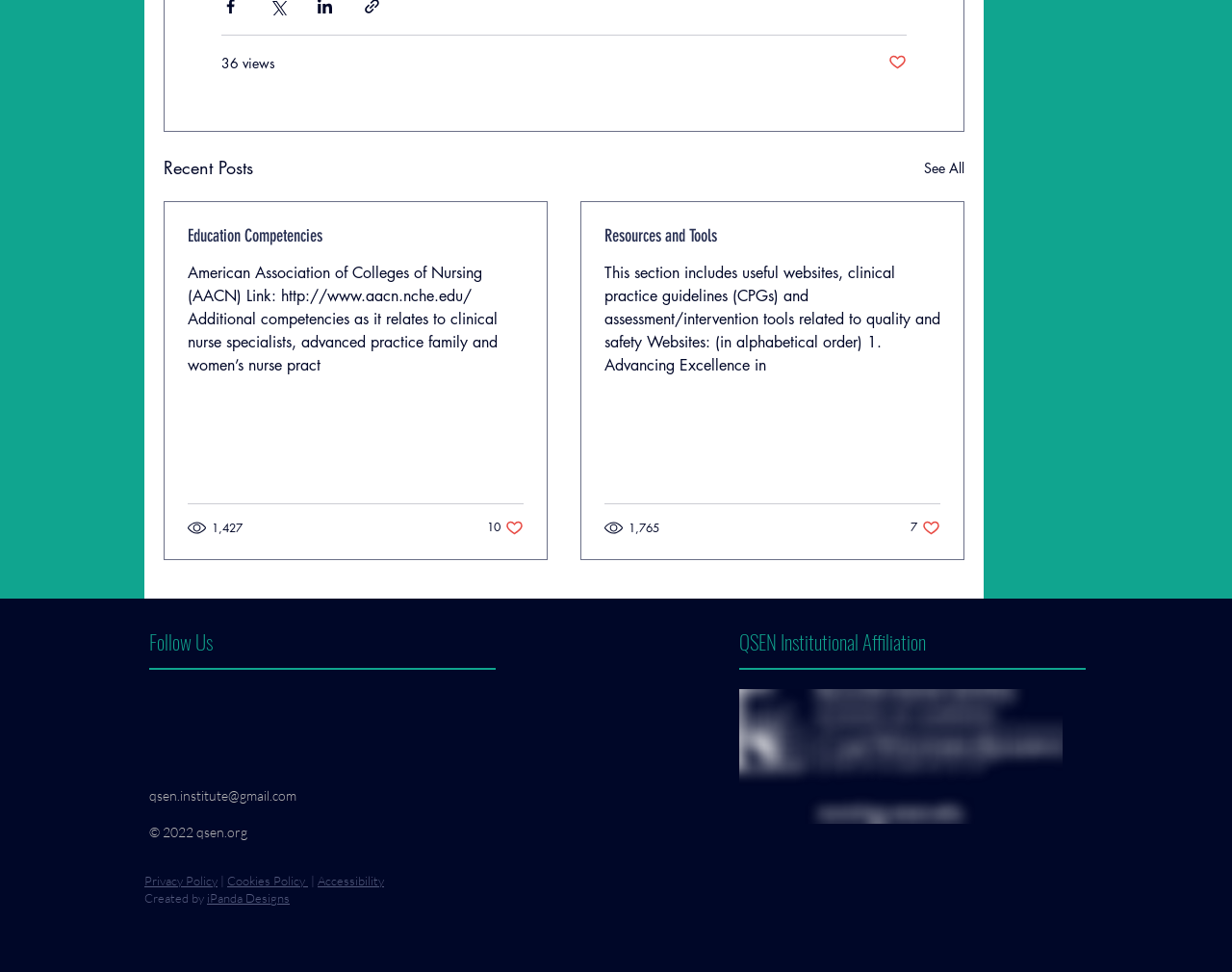Extract the bounding box coordinates for the UI element described by the text: "aria-label="Instagram"". The coordinates should be in the form of [left, top, right, bottom] with values between 0 and 1.

[0.304, 0.719, 0.347, 0.773]